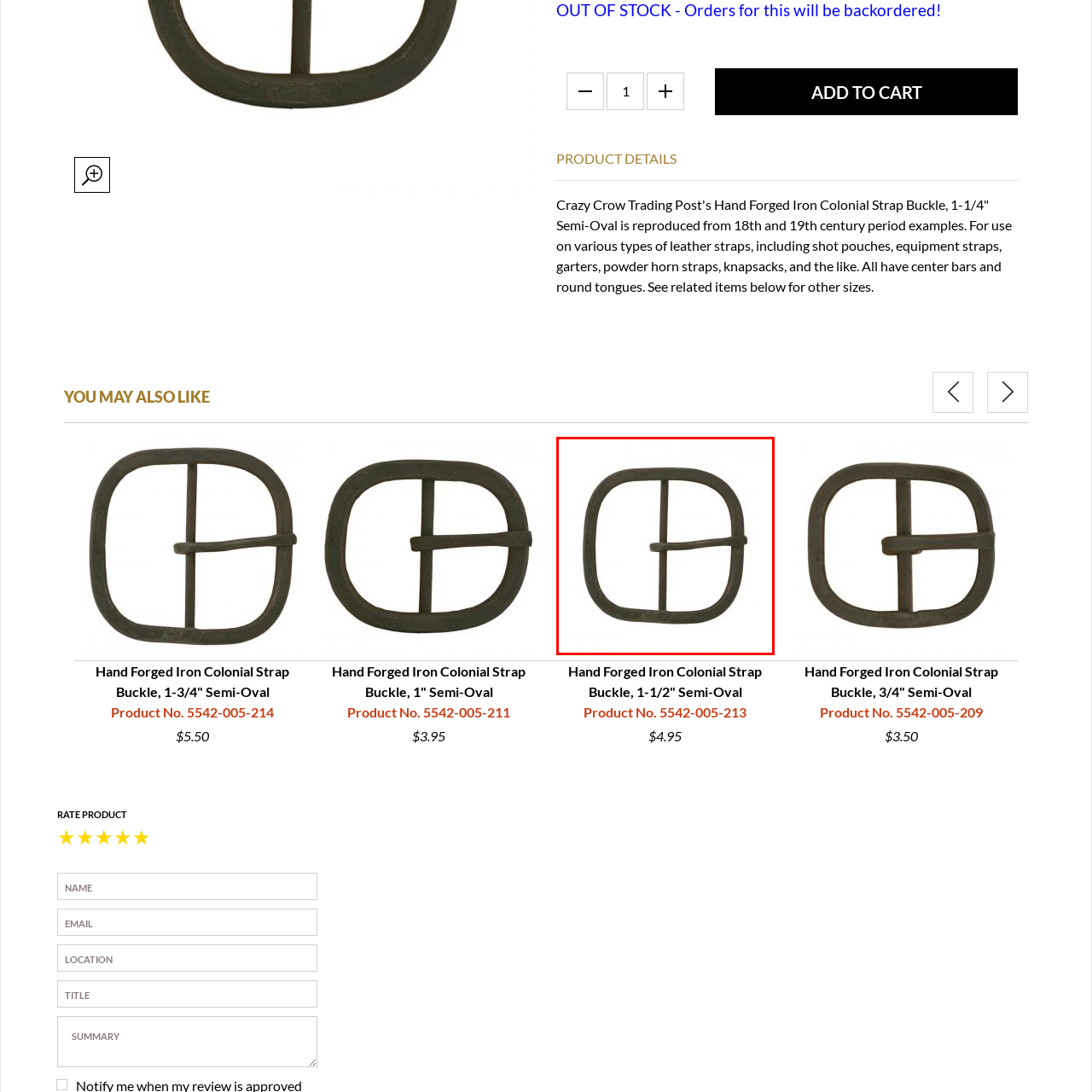View the image highlighted in red and provide one word or phrase: What is the material of the buckle?

Iron